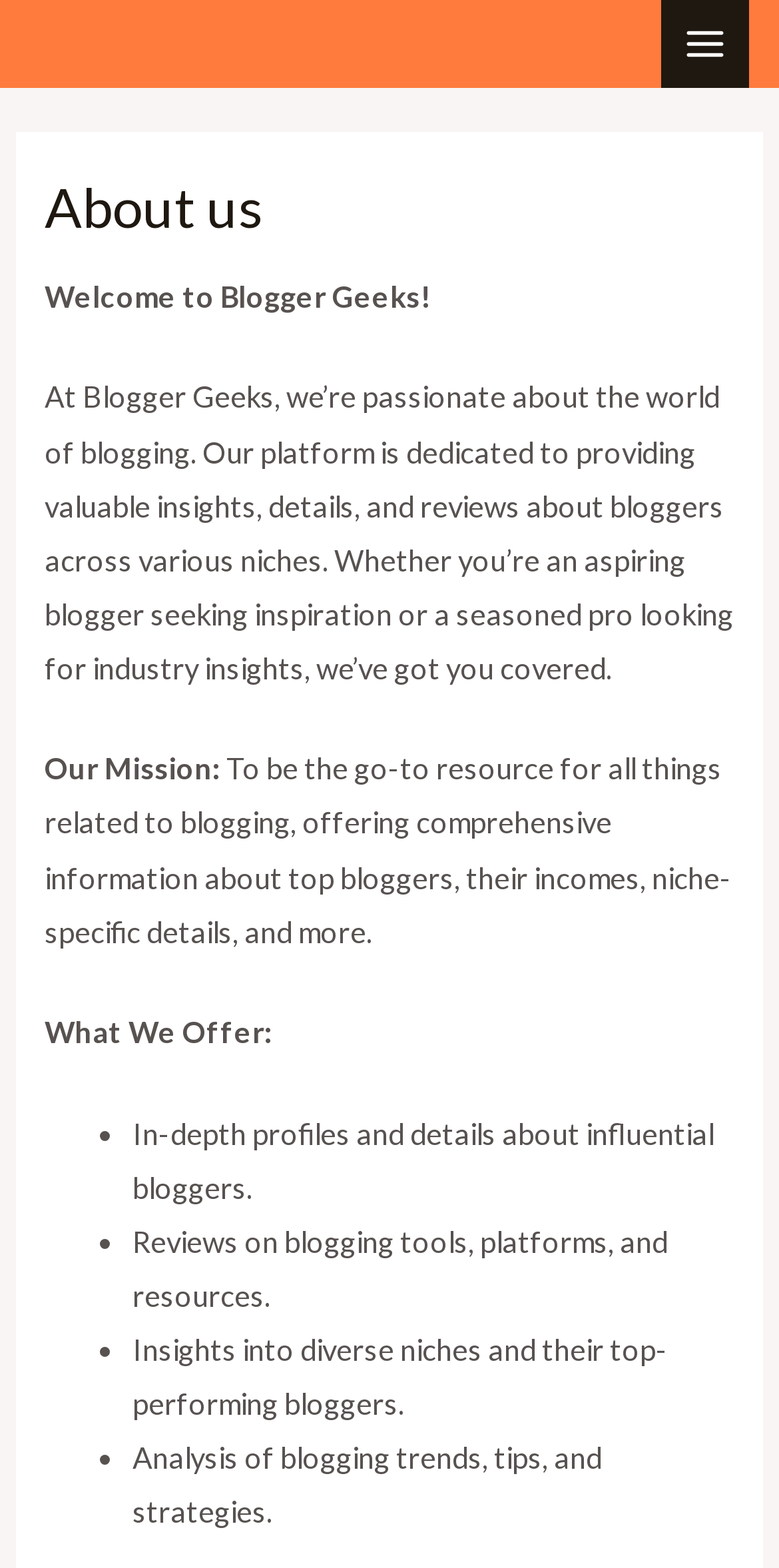Provide a short, one-word or phrase answer to the question below:
What is the mission of Blogger Geeks?

To be the go-to resource for all things related to blogging